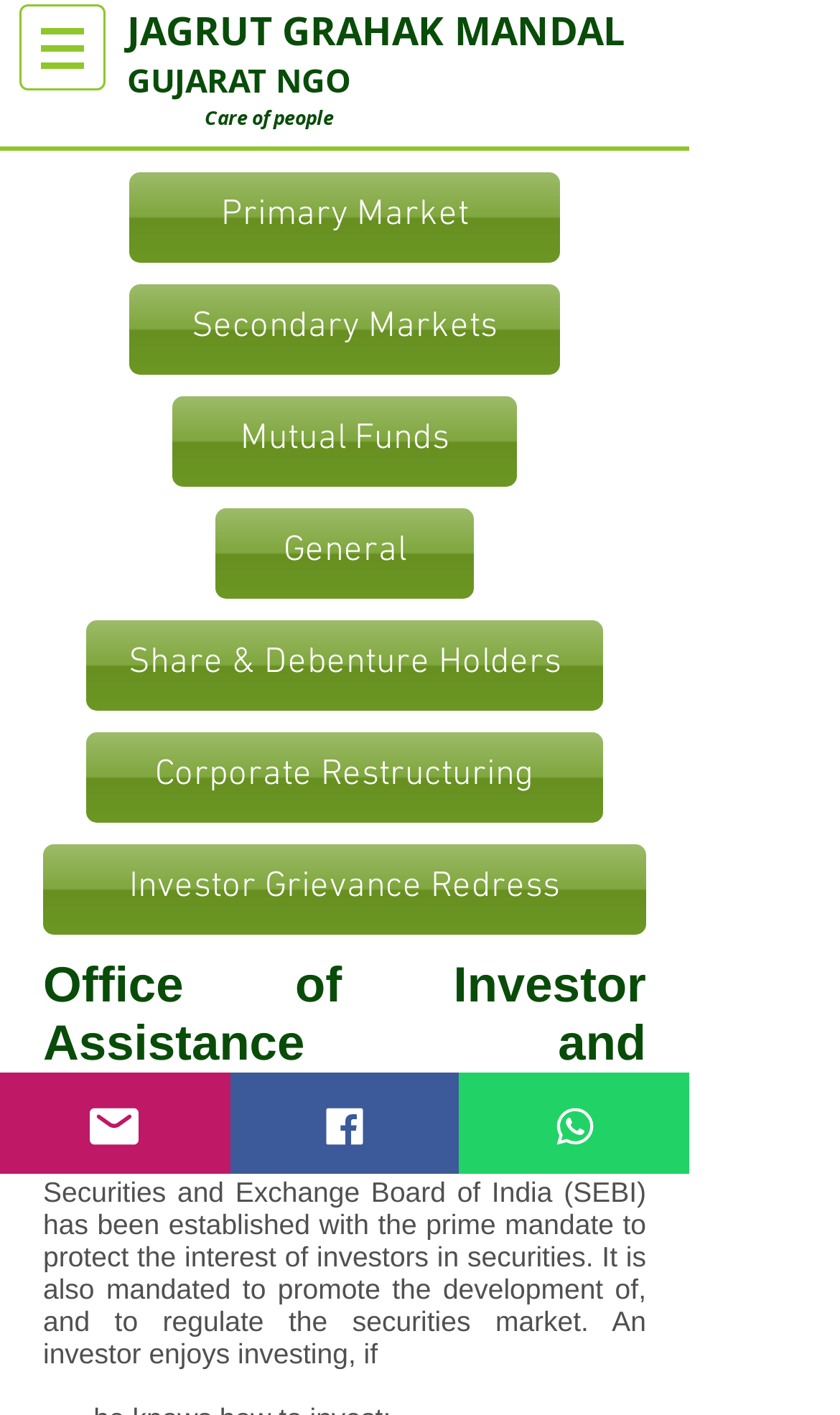Please locate the bounding box coordinates of the element that should be clicked to achieve the given instruction: "Search in the site".

[0.459, 0.05, 0.795, 0.093]